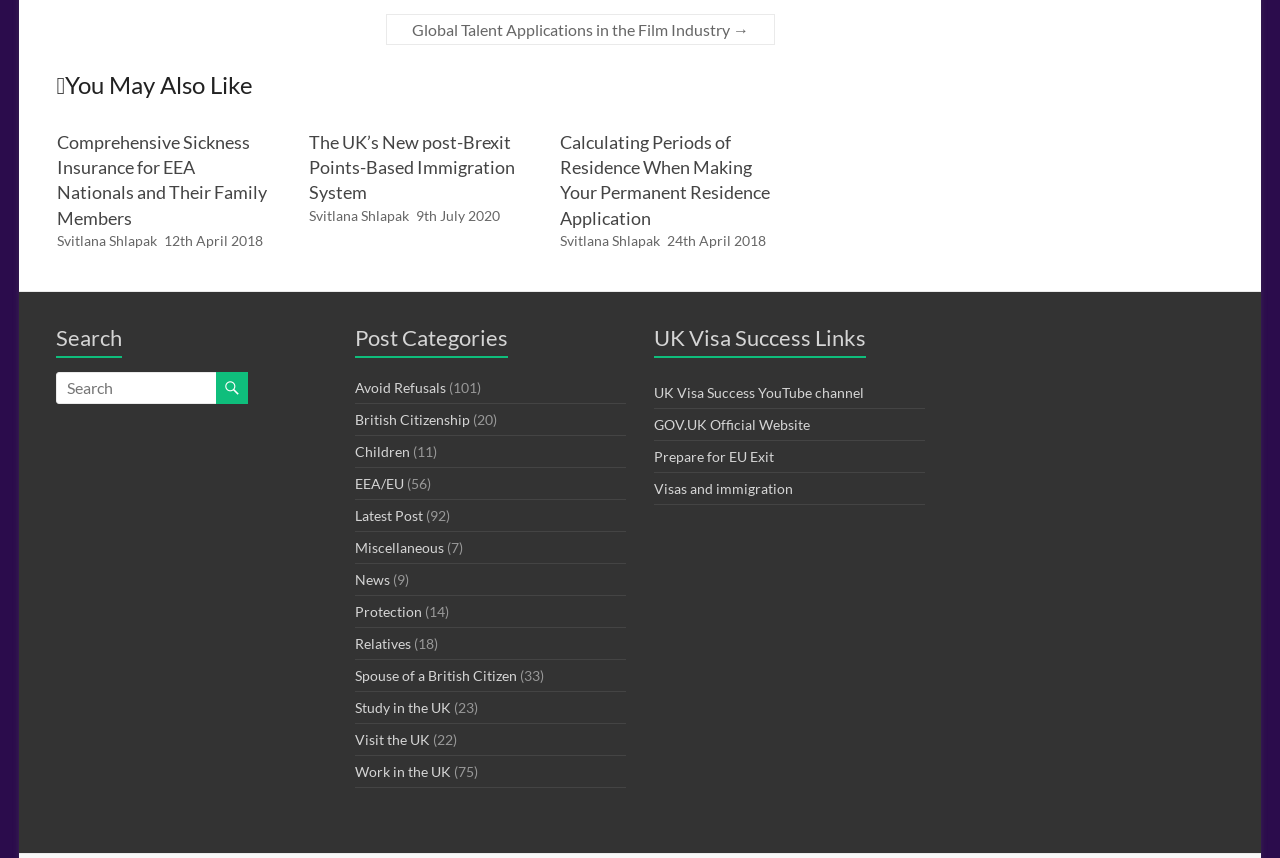Specify the bounding box coordinates (top-left x, top-left y, bottom-right x, bottom-right y) of the UI element in the screenshot that matches this description: Prepare for EU Exit

[0.511, 0.522, 0.605, 0.542]